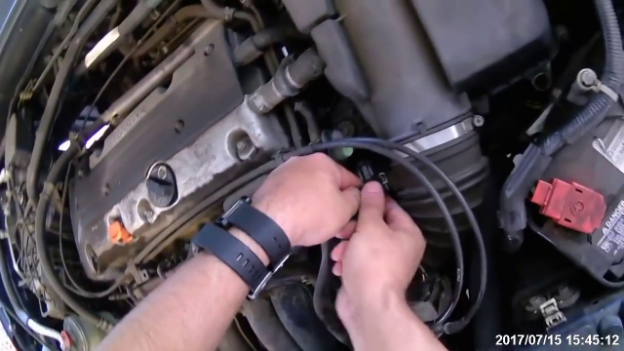What is the purpose of the maintenance?
Deliver a detailed and extensive answer to the question.

The image captures a moment of hands-on maintenance, likely aimed at troubleshooting or replacing parts to ensure the vehicle's proper functioning, suggesting that the purpose of the maintenance is to identify and fix any issues with the vehicle.